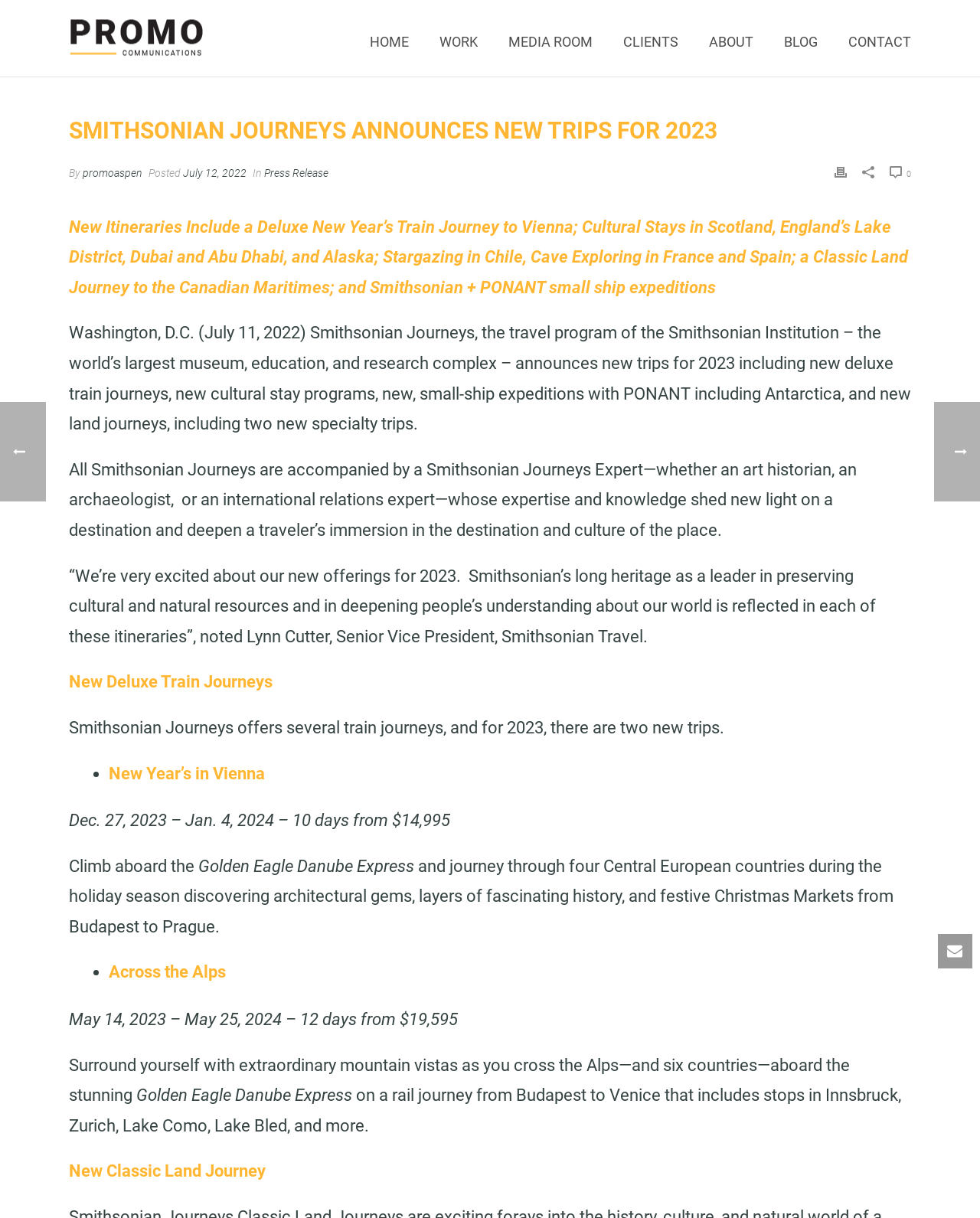Please find the bounding box coordinates of the clickable region needed to complete the following instruction: "Read Press Release". The bounding box coordinates must consist of four float numbers between 0 and 1, i.e., [left, top, right, bottom].

[0.27, 0.137, 0.335, 0.147]